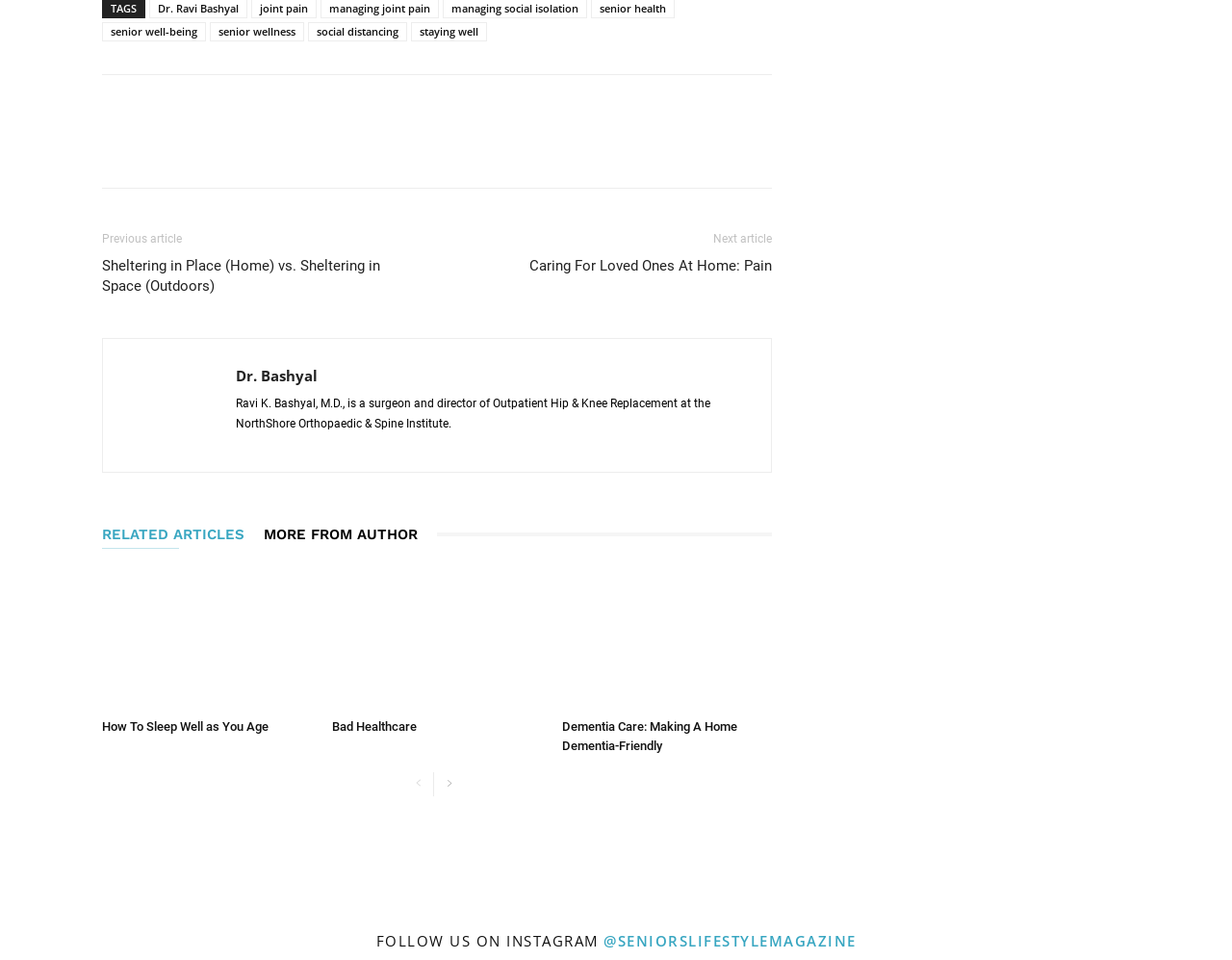Determine the bounding box for the UI element described here: "social distancing".

[0.25, 0.023, 0.33, 0.043]